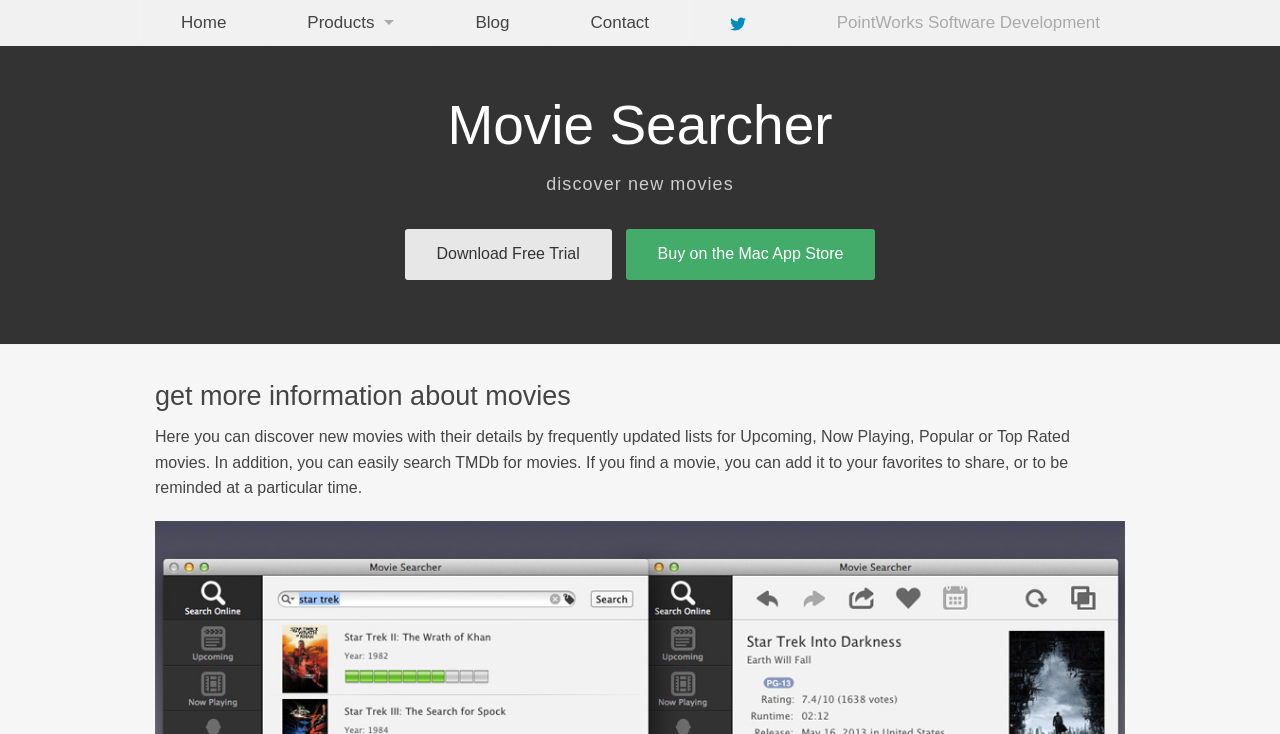What is the name of the software development company?
Using the image as a reference, give a one-word or short phrase answer.

PointWorks